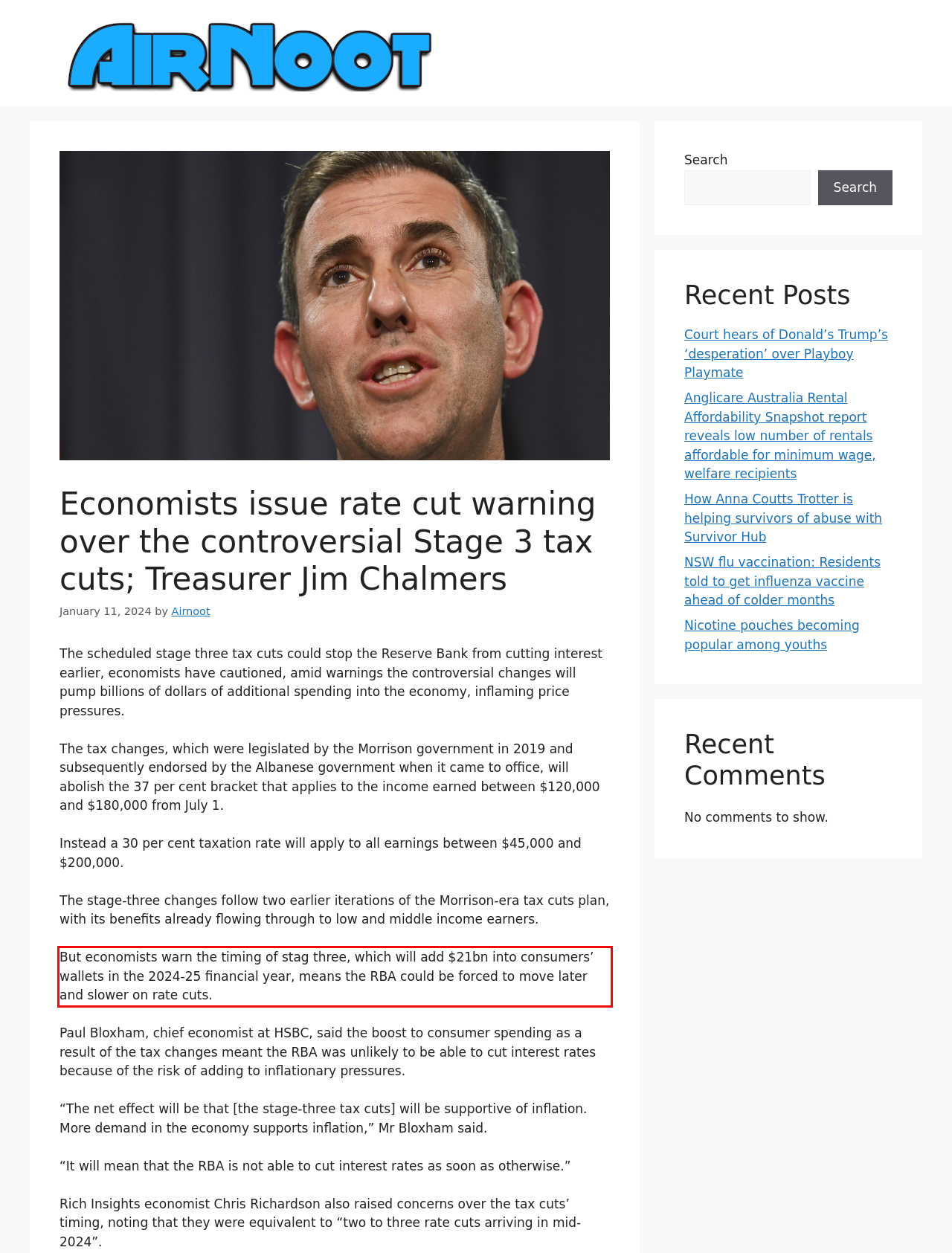Examine the webpage screenshot and use OCR to obtain the text inside the red bounding box.

But economists warn the timing of stag three, which will add $21bn into consumers’ wallets in the 2024-25 financial year, means the RBA could be forced to move later and slower on rate cuts.